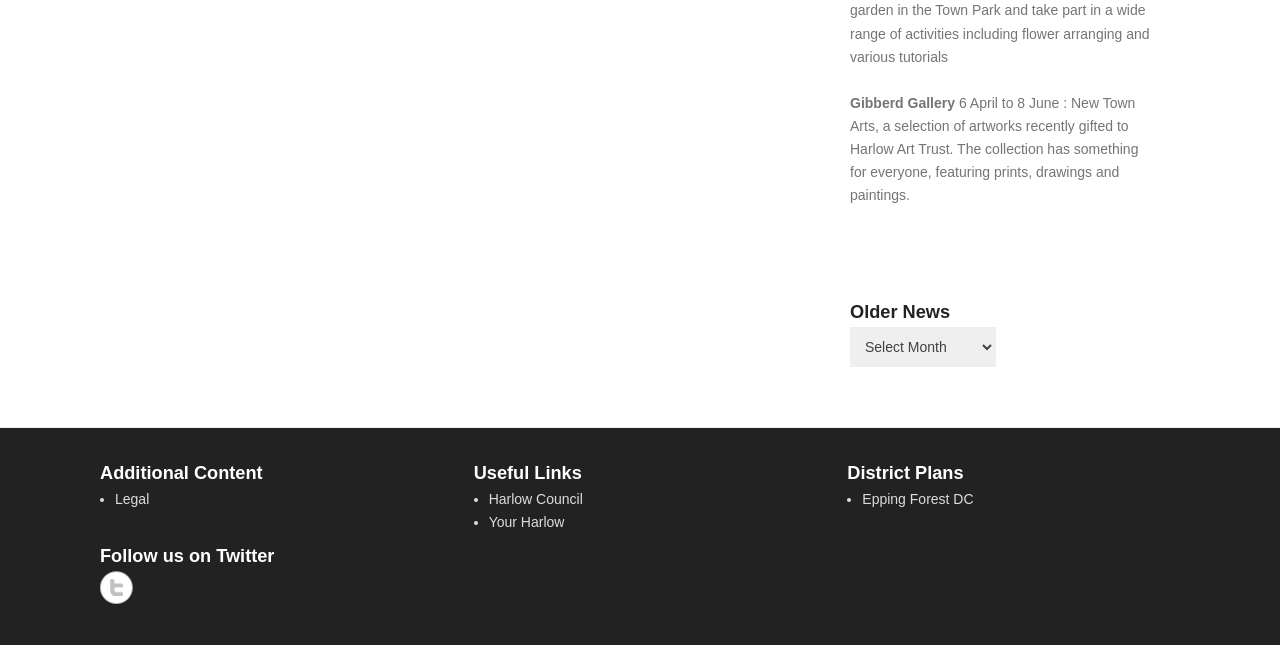What is the name of the gallery?
Examine the webpage screenshot and provide an in-depth answer to the question.

The name of the gallery can be found in the first link element with the text 'Gibberd Gallery 6 April to 8 June : New Town Arts, a selection of artworks recently gifted to Harlow Art Trust.'